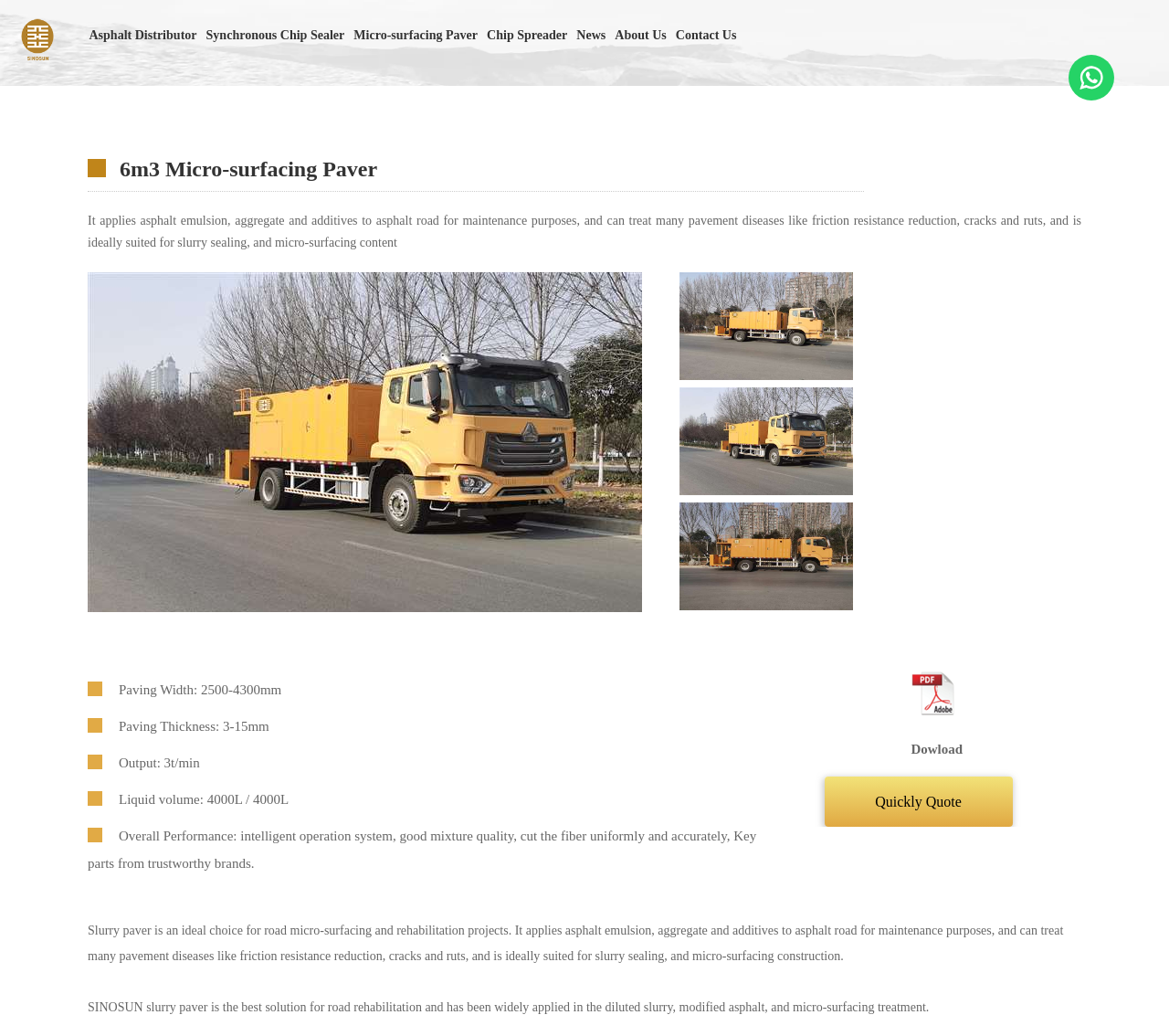How many images are there on the webpage?
Answer the question with detailed information derived from the image.

I counted the number of image elements on the webpage, which are 7 in total. These images are scattered throughout the webpage, some of them are thumbnails, and others are larger images.